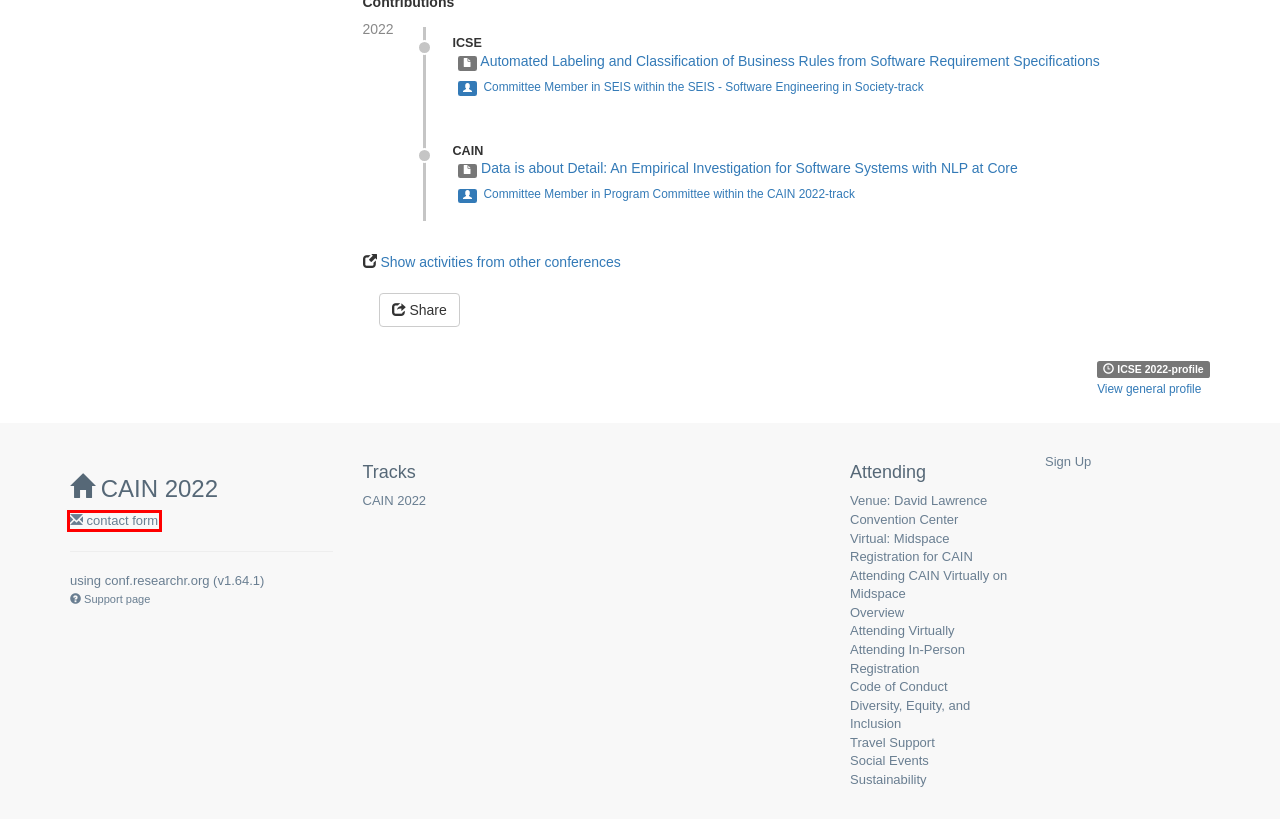Examine the webpage screenshot and identify the UI element enclosed in the red bounding box. Pick the webpage description that most accurately matches the new webpage after clicking the selected element. Here are the candidates:
A. Registration - CAIN 2022
B. Smita Ghaisas -
C. Social Events - CAIN 2022
D. Contact - CAIN 2022
E. conf.researchr.org Roadmap - on YellowGrass.org
F. Overview - CAIN 2022
G. Sustainability - CAIN 2022
H. Travel Support - CAIN 2022

D